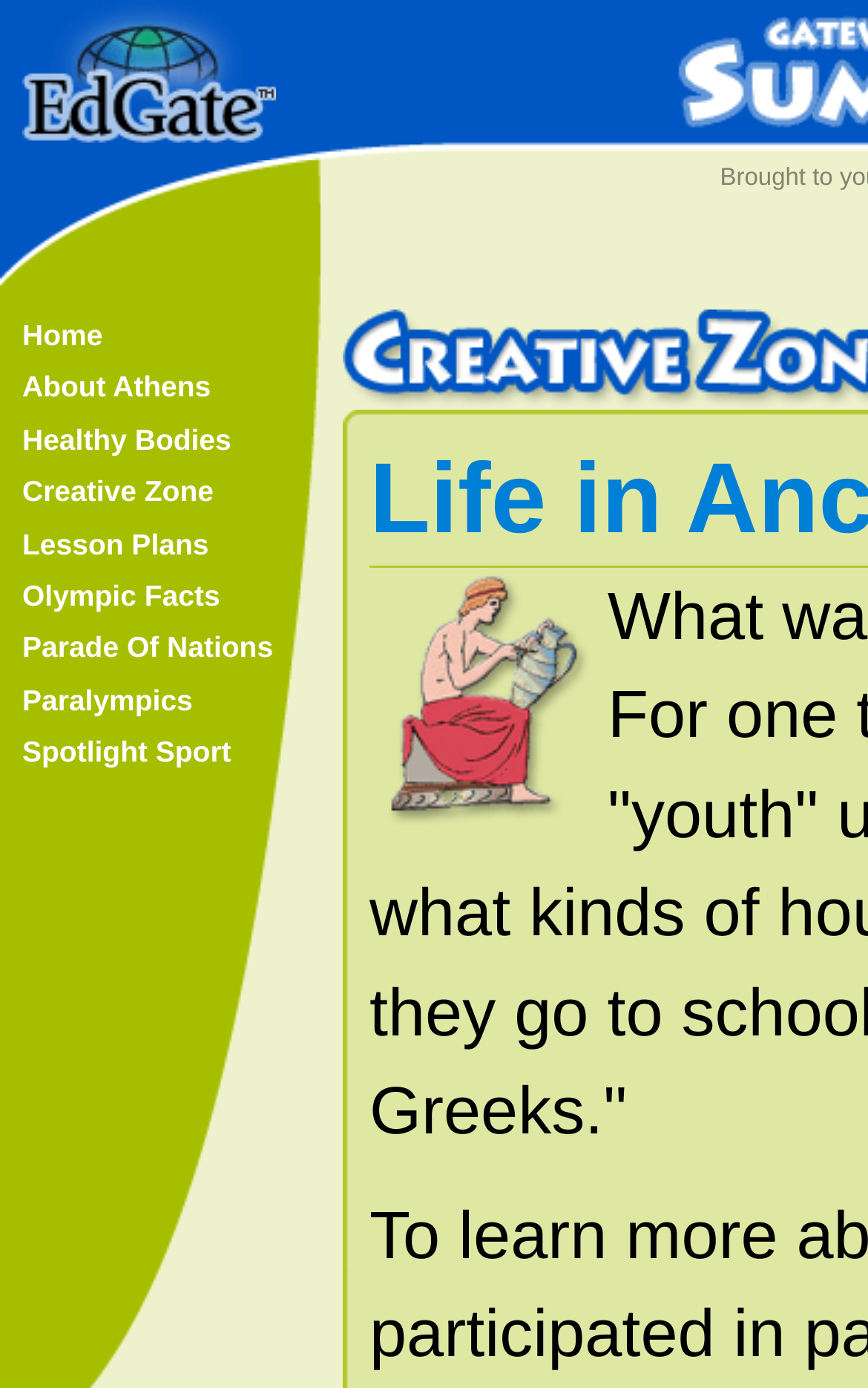Determine the bounding box coordinates for the HTML element described here: "Healthy Bodies".

[0.026, 0.304, 0.266, 0.329]